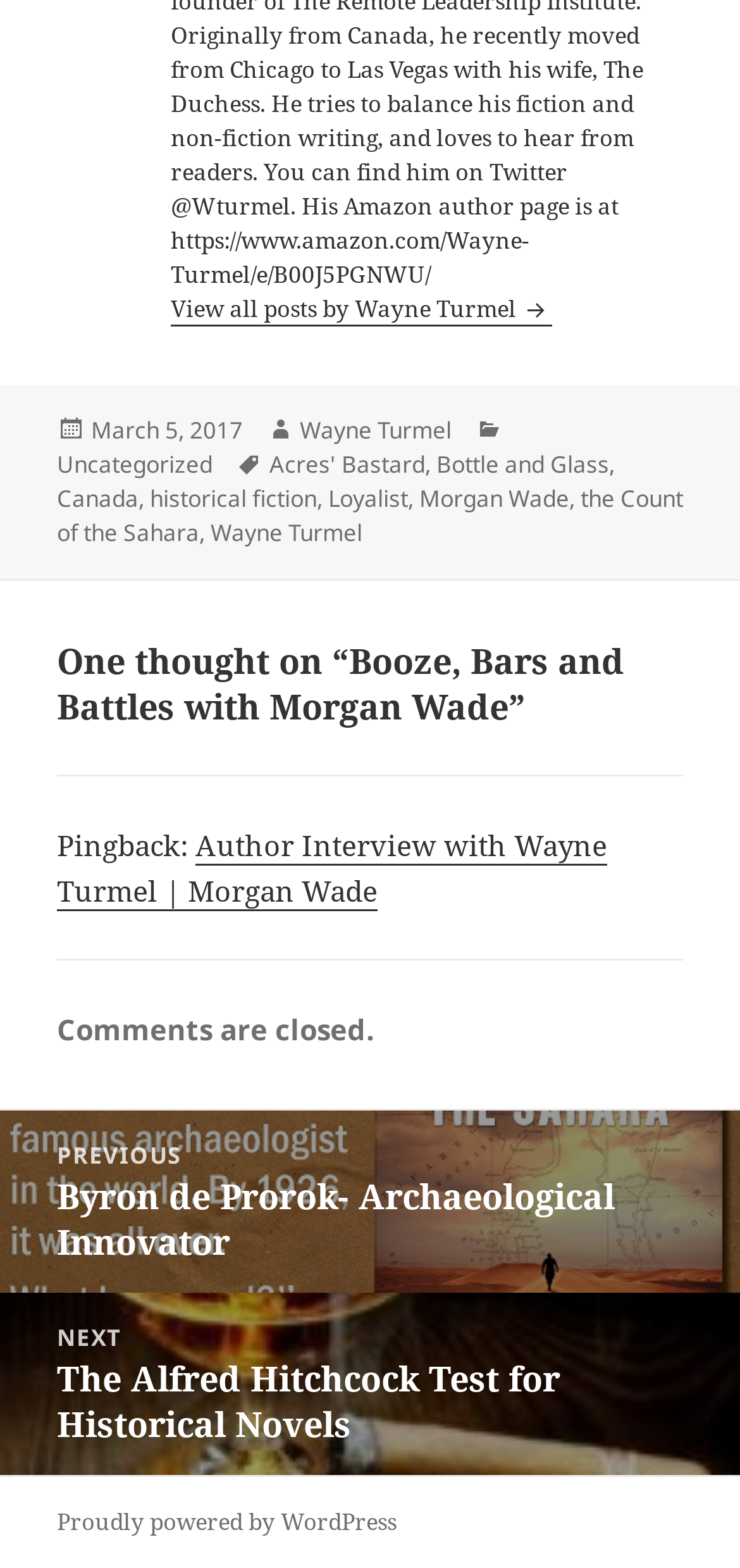Please identify the bounding box coordinates of the element I need to click to follow this instruction: "Go to the previous post".

[0.0, 0.708, 1.0, 0.824]